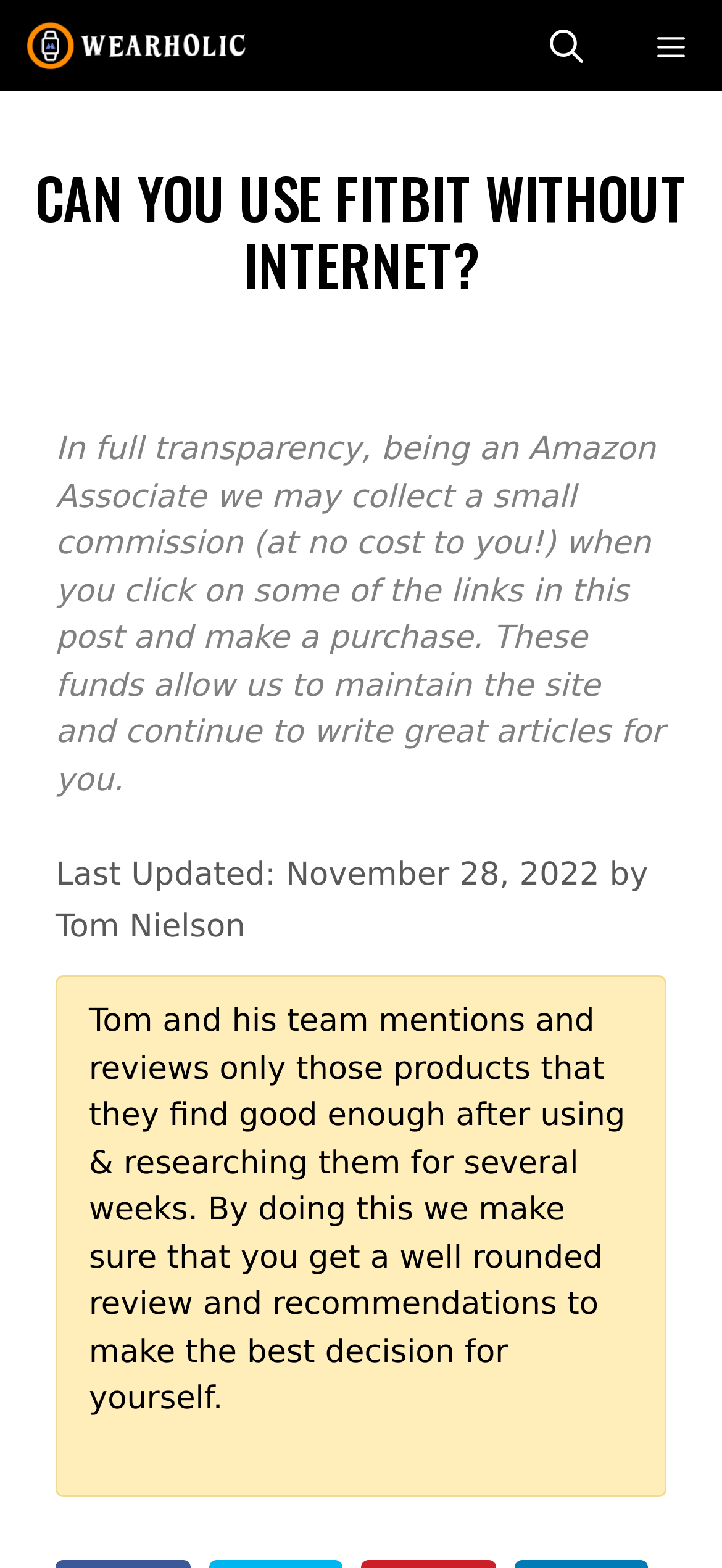What is the purpose of the website?
Use the image to answer the question with a single word or phrase.

To provide reviews and recommendations